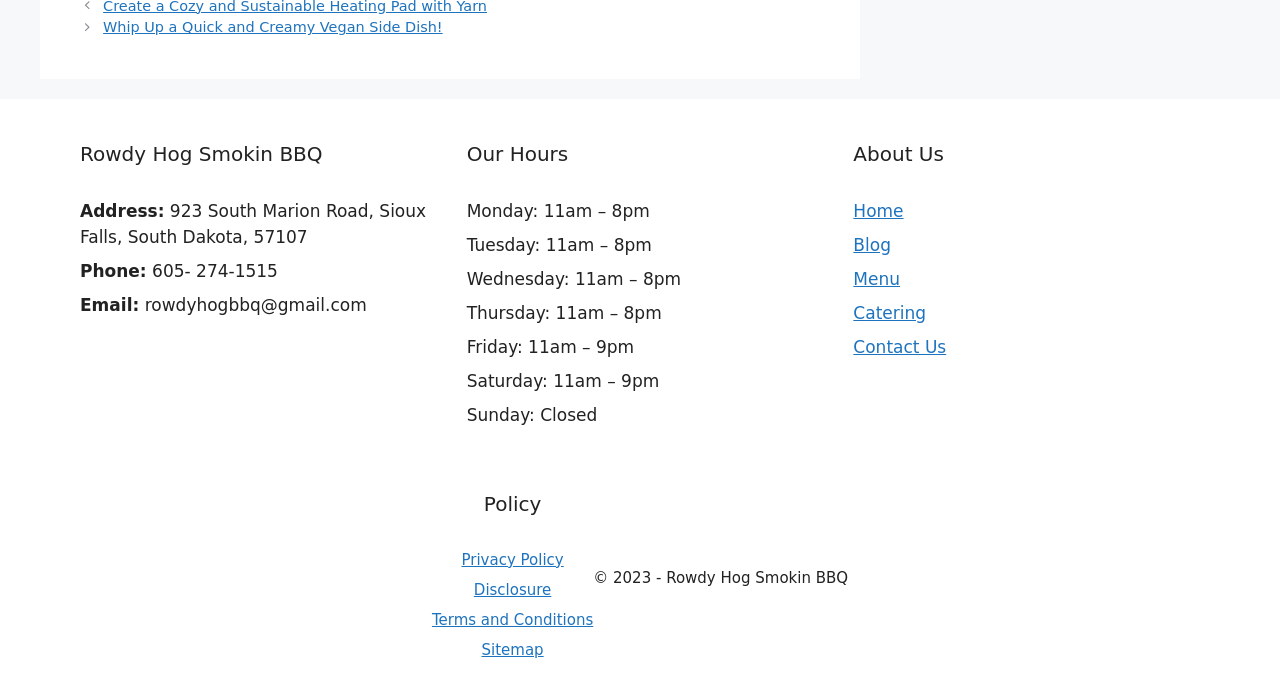What is the phone number of the restaurant?
Look at the screenshot and give a one-word or phrase answer.

605-274-1515